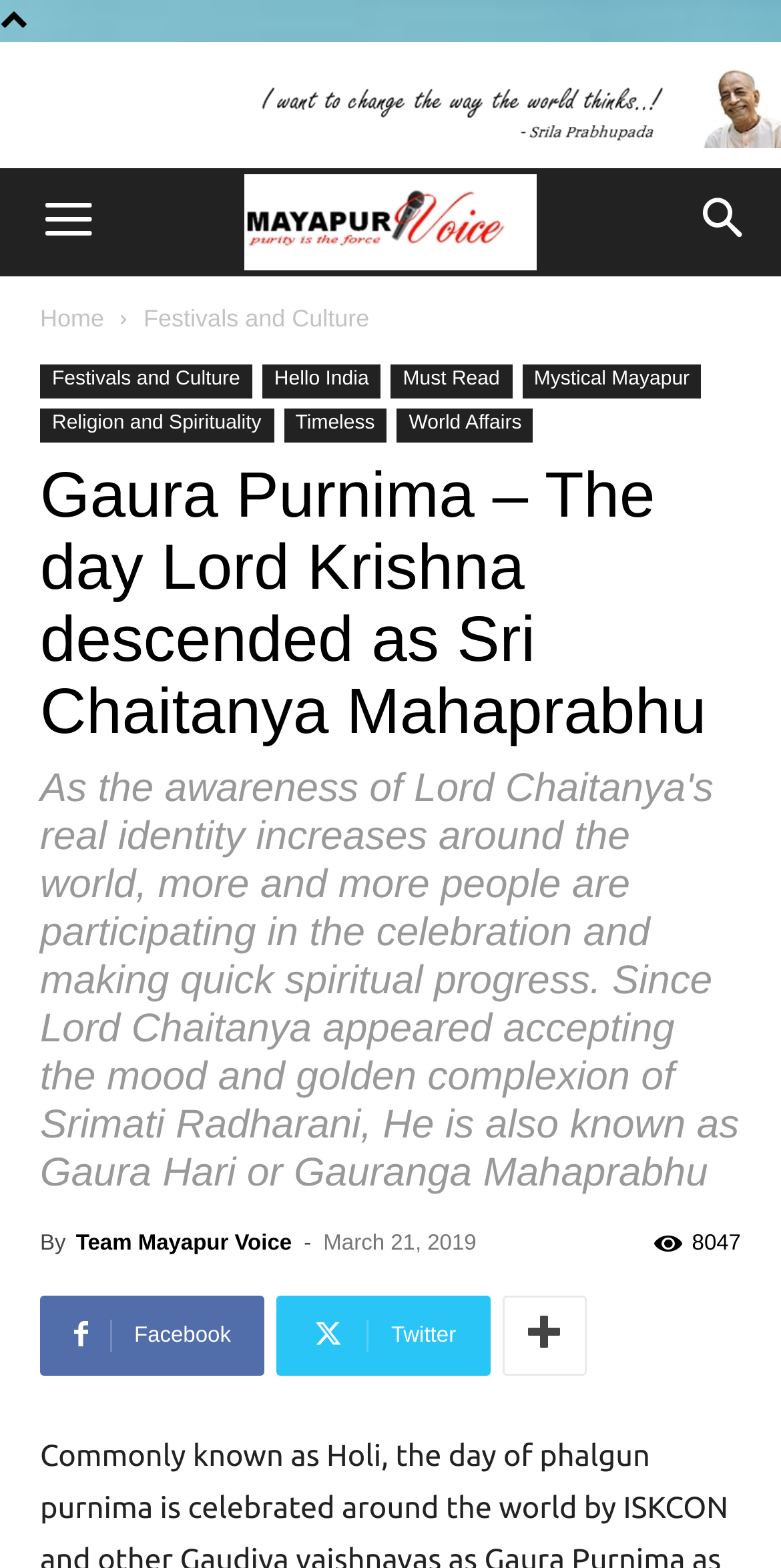Please specify the bounding box coordinates for the clickable region that will help you carry out the instruction: "Read about Festivals and Culture".

[0.184, 0.194, 0.473, 0.212]